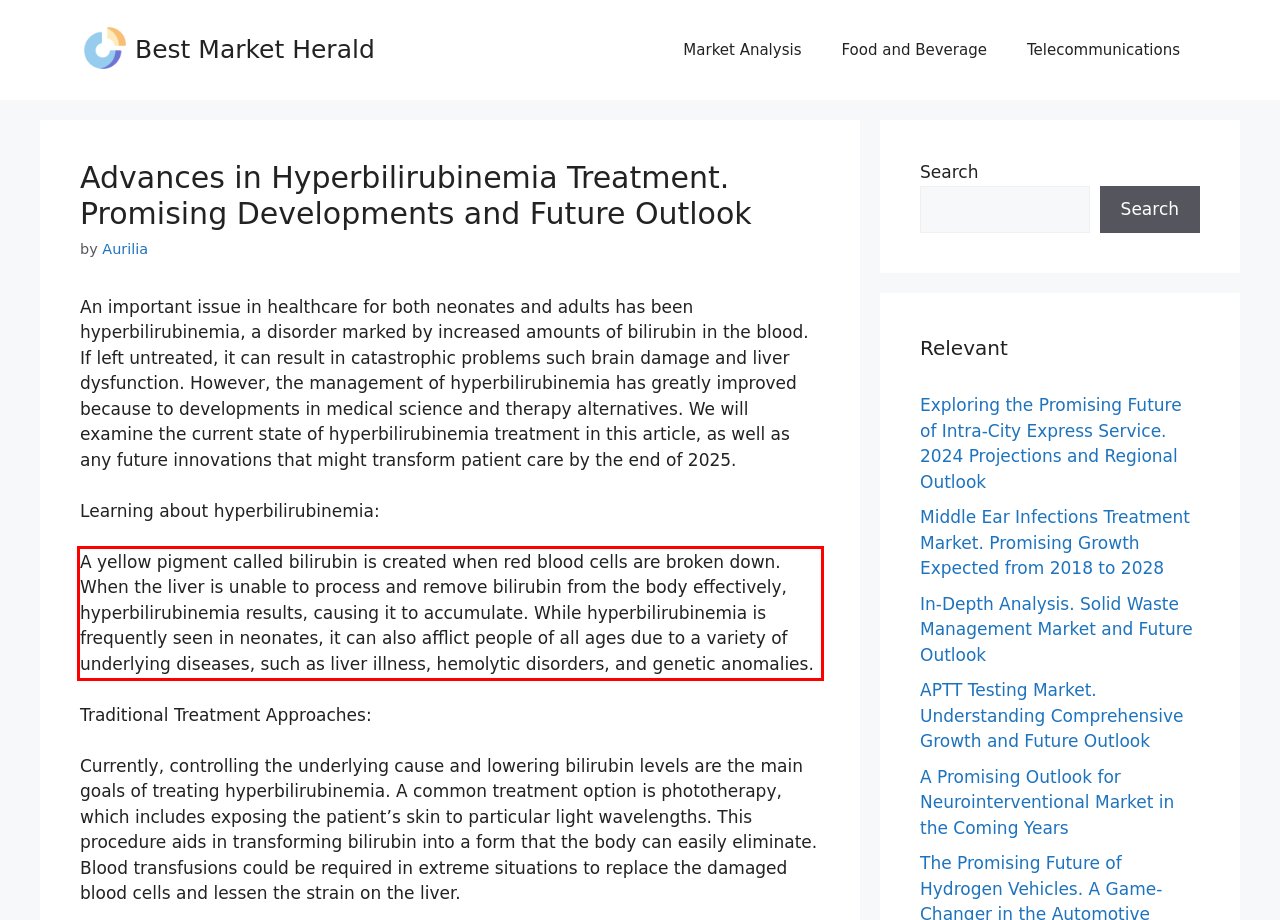Look at the provided screenshot of the webpage and perform OCR on the text within the red bounding box.

A yellow pigment called bilirubin is created when red blood cells are broken down. When the liver is unable to process and remove bilirubin from the body effectively, hyperbilirubinemia results, causing it to accumulate. While hyperbilirubinemia is frequently seen in neonates, it can also afflict people of all ages due to a variety of underlying diseases, such as liver illness, hemolytic disorders, and genetic anomalies.